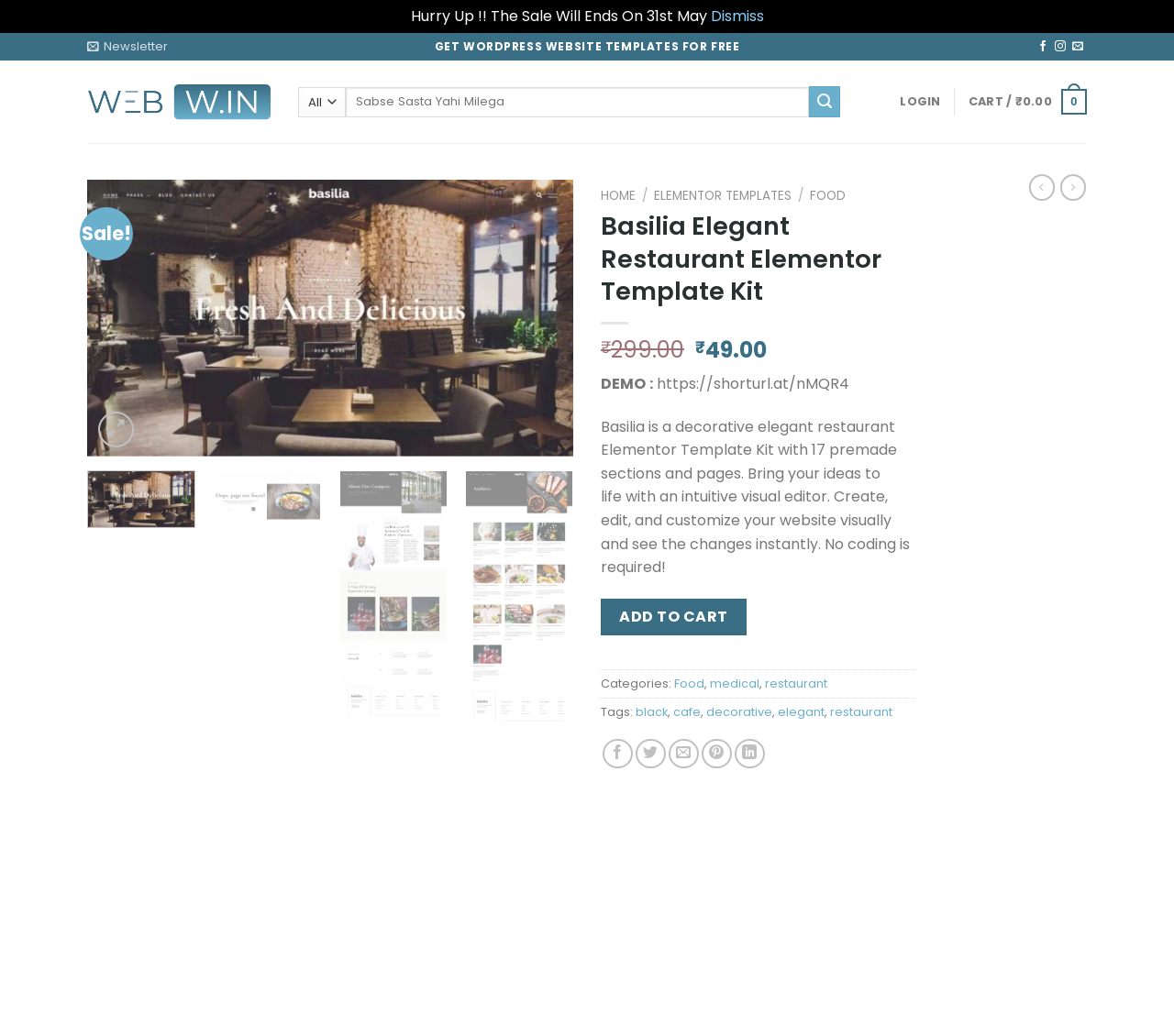Determine the bounding box coordinates of the clickable region to execute the instruction: "Share on Facebook". The coordinates should be four float numbers between 0 and 1, denoted as [left, top, right, bottom].

[0.513, 0.713, 0.539, 0.742]